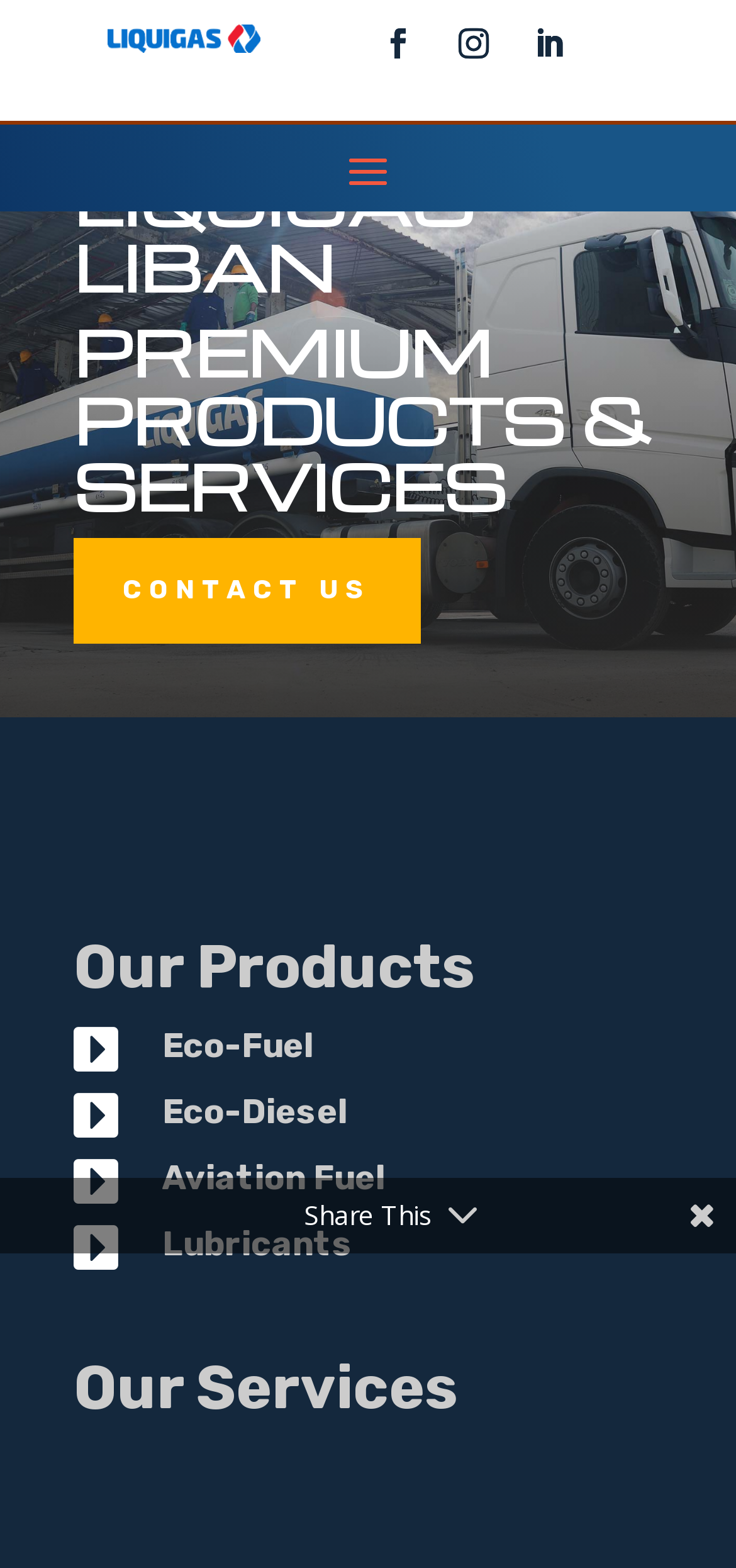What is the purpose of the link 'CONTACT US $'? Observe the screenshot and provide a one-word or short phrase answer.

To contact the company